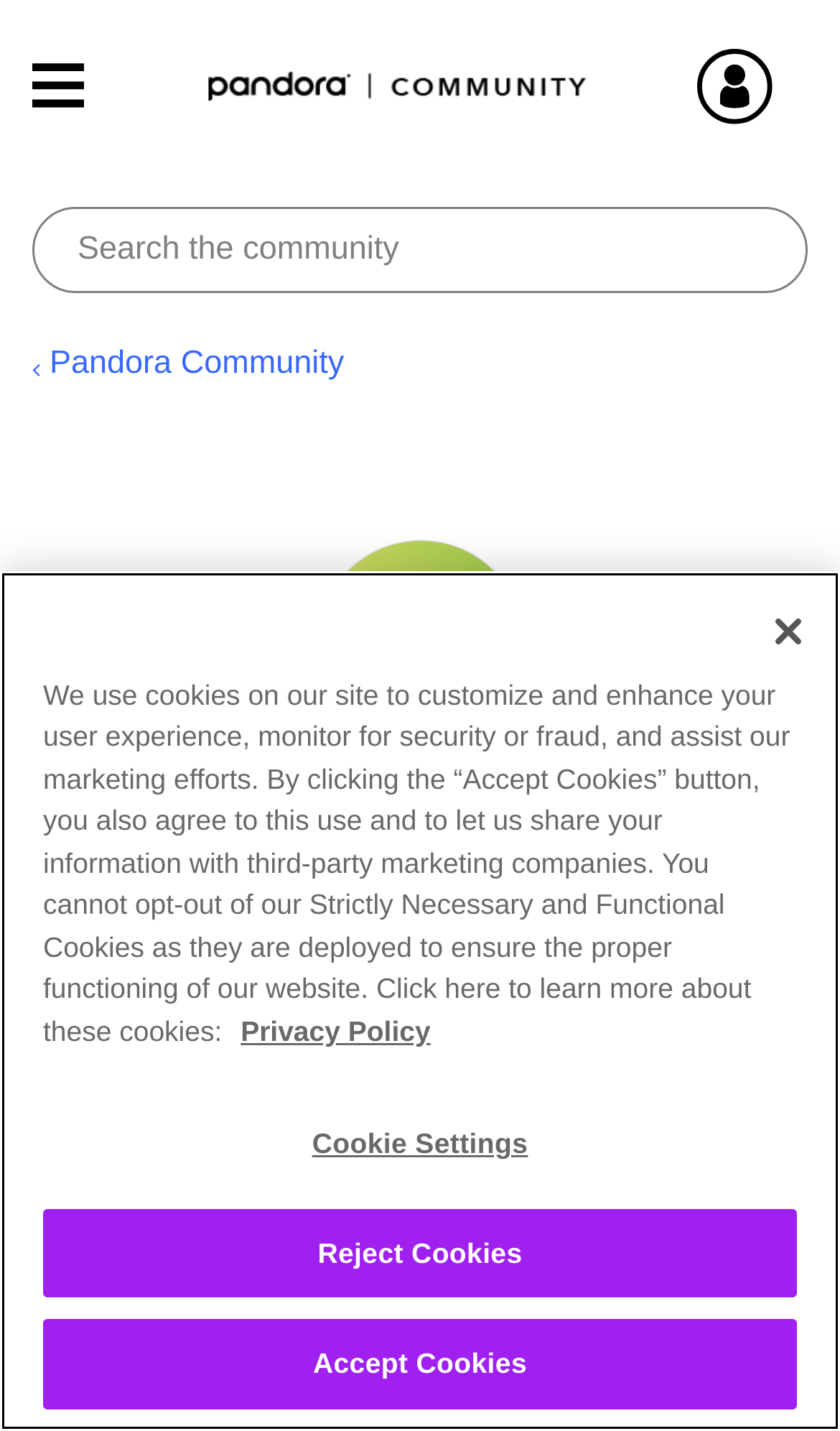Find the bounding box coordinates of the clickable area required to complete the following action: "Browse the community".

[0.038, 0.026, 0.151, 0.092]